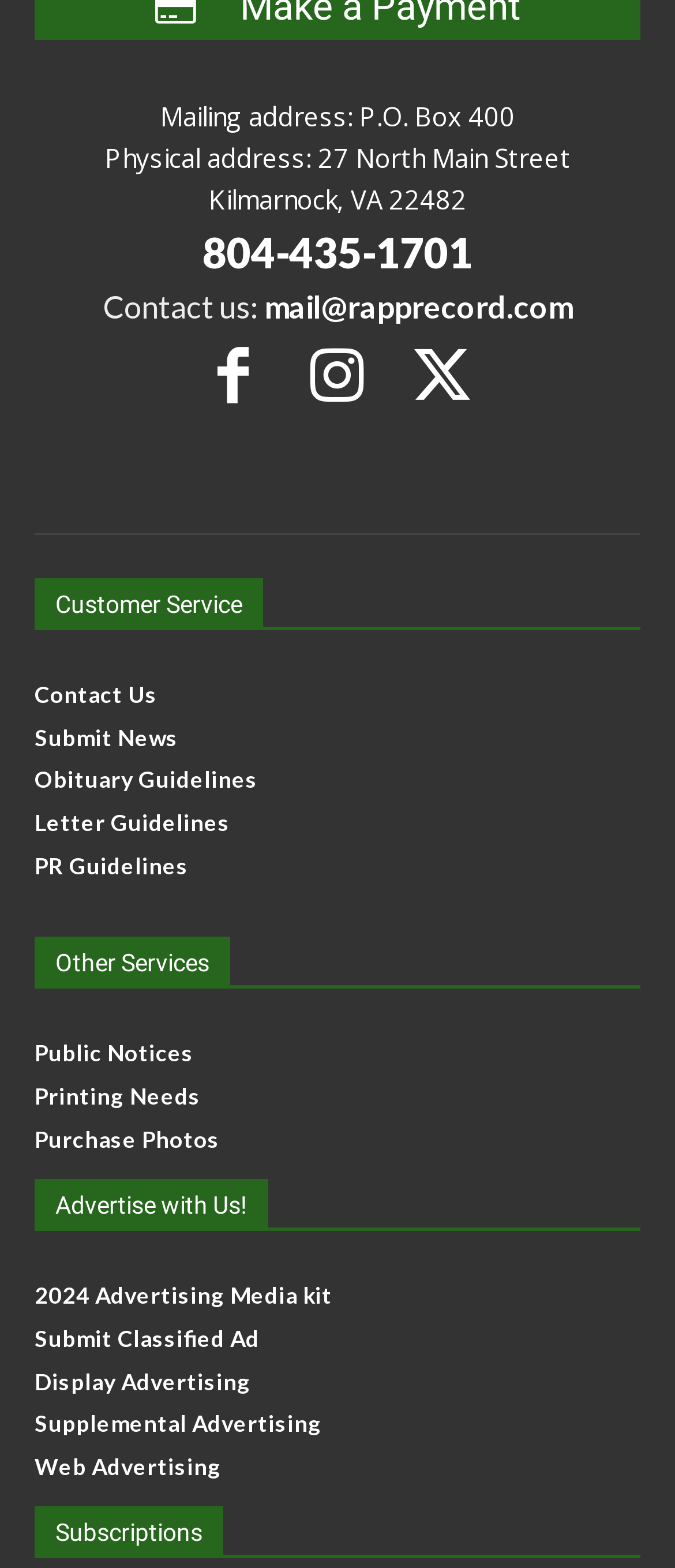Use a single word or phrase to answer the question: What is the email address to contact the company?

mail@rapprecord.com